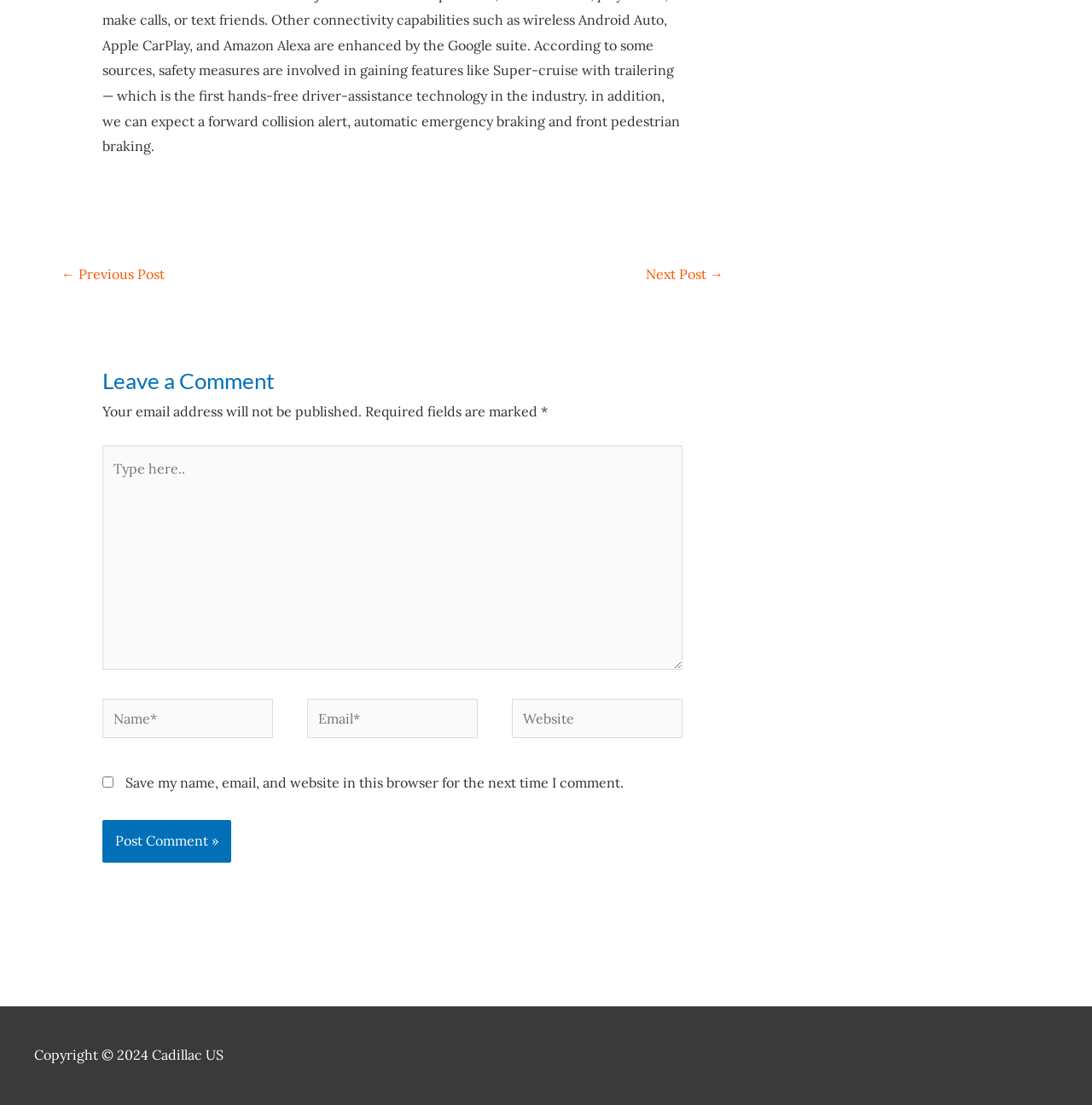Please specify the bounding box coordinates in the format (top-left x, top-left y, bottom-right x, bottom-right y), with values ranging from 0 to 1. Identify the bounding box for the UI component described as follows: parent_node: Website name="url" placeholder="Website"

[0.469, 0.633, 0.625, 0.668]